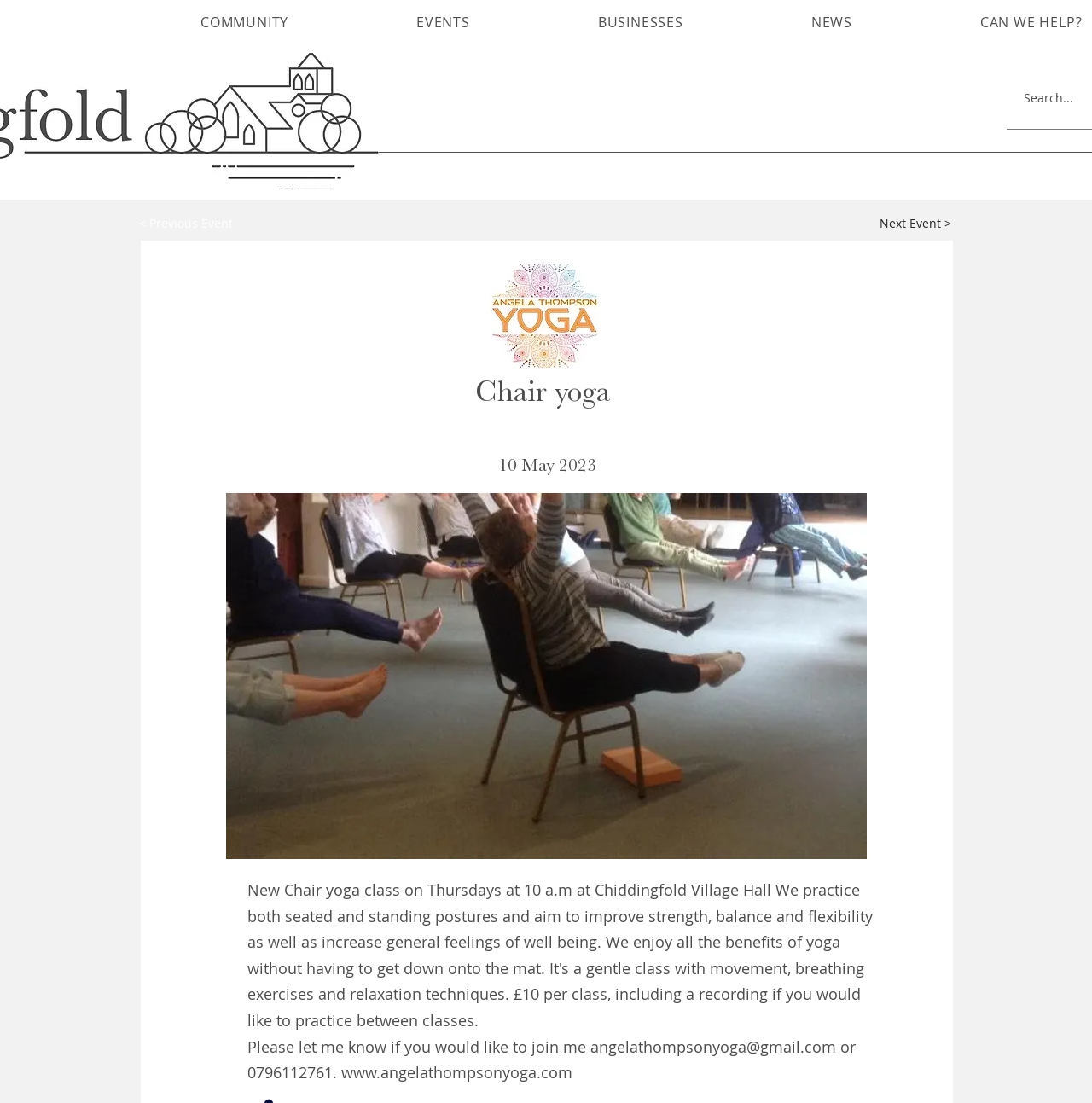Answer the question in one word or a short phrase:
What is the website of the instructor?

www.angelathompsonyoga.com